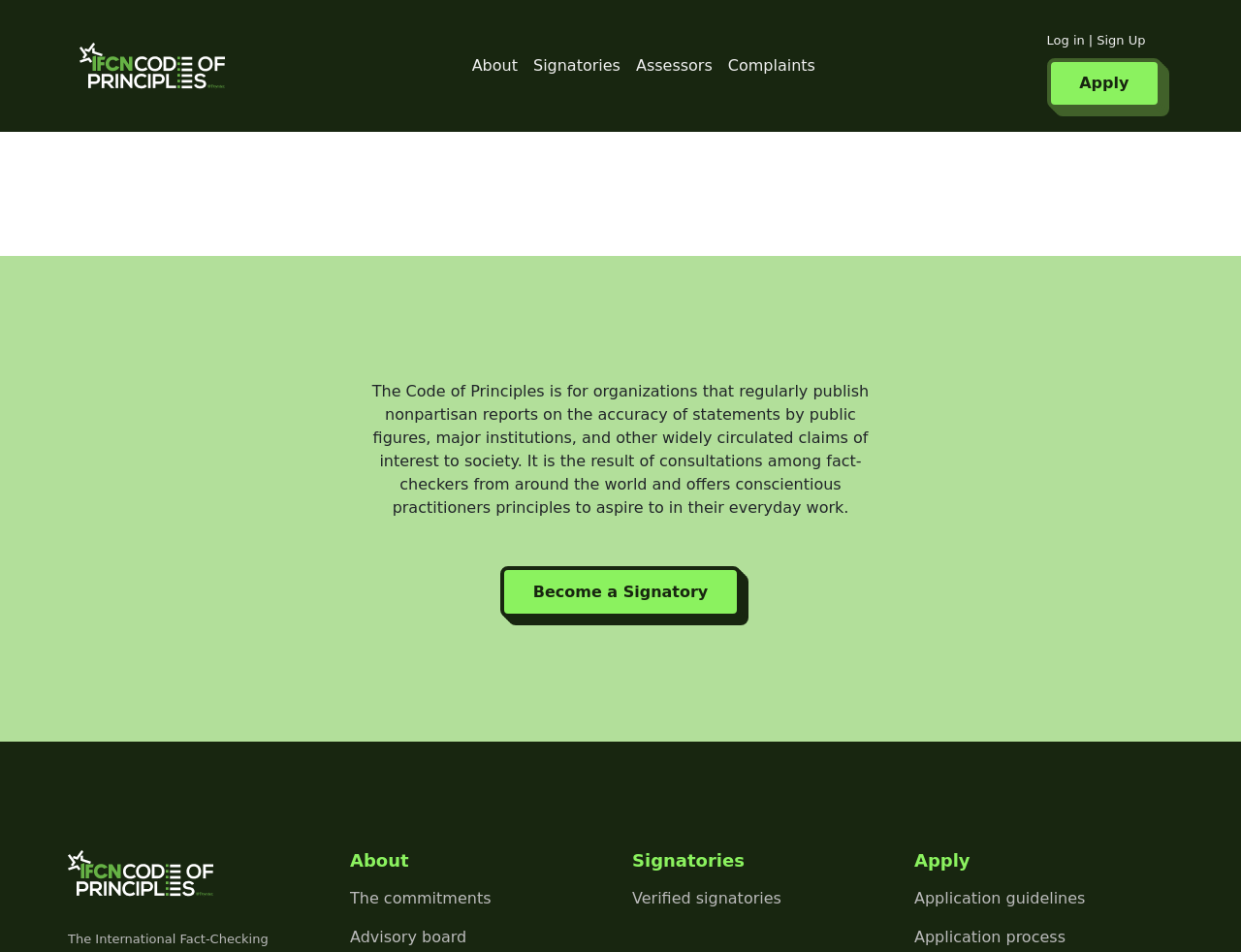Locate the bounding box coordinates of the area that needs to be clicked to fulfill the following instruction: "Apply to become a signatory". The coordinates should be in the format of four float numbers between 0 and 1, namely [left, top, right, bottom].

[0.843, 0.061, 0.936, 0.114]